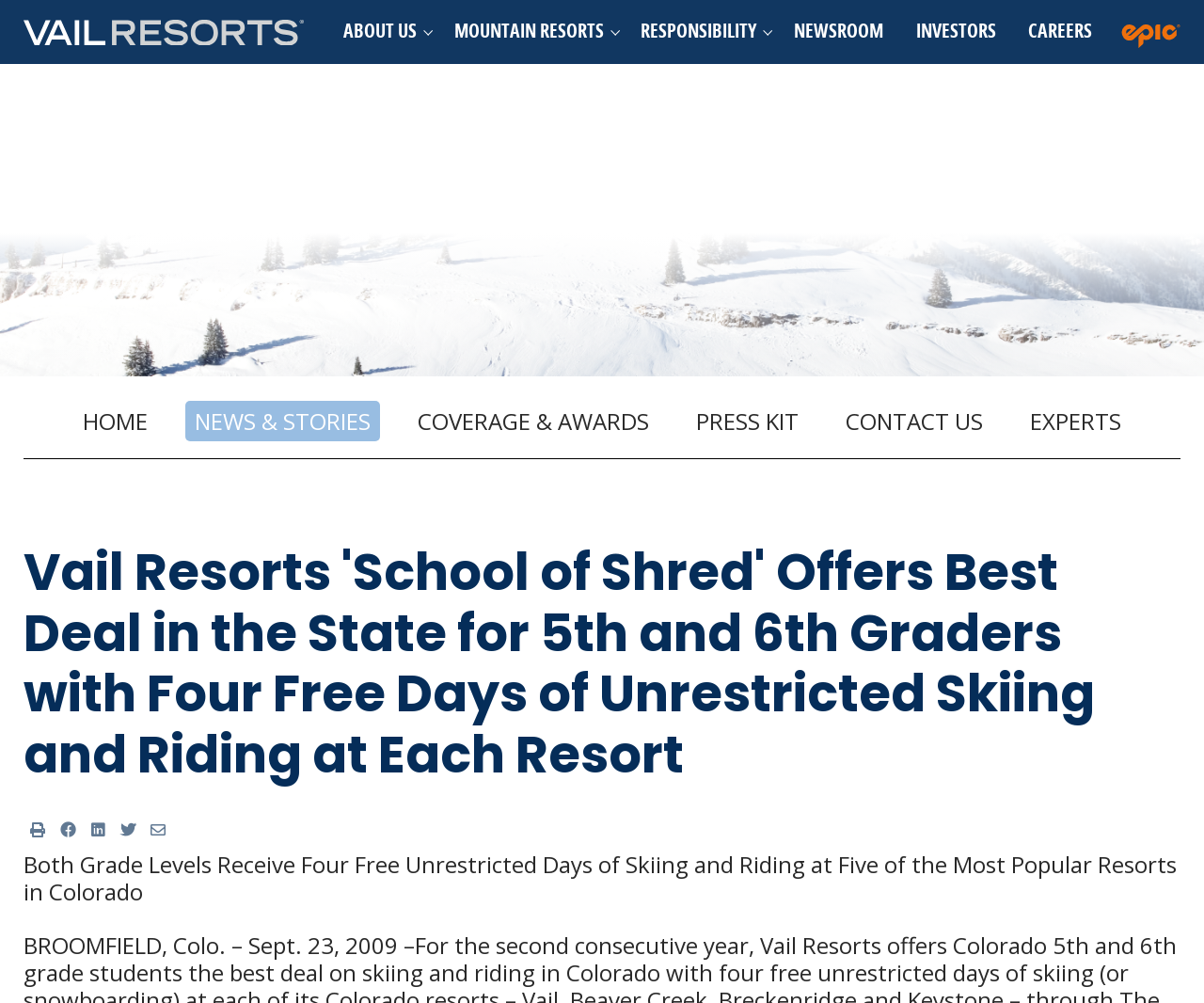Please locate the bounding box coordinates of the element that should be clicked to achieve the given instruction: "Click the 'EPIC' link".

[0.938, 0.0, 0.98, 0.064]